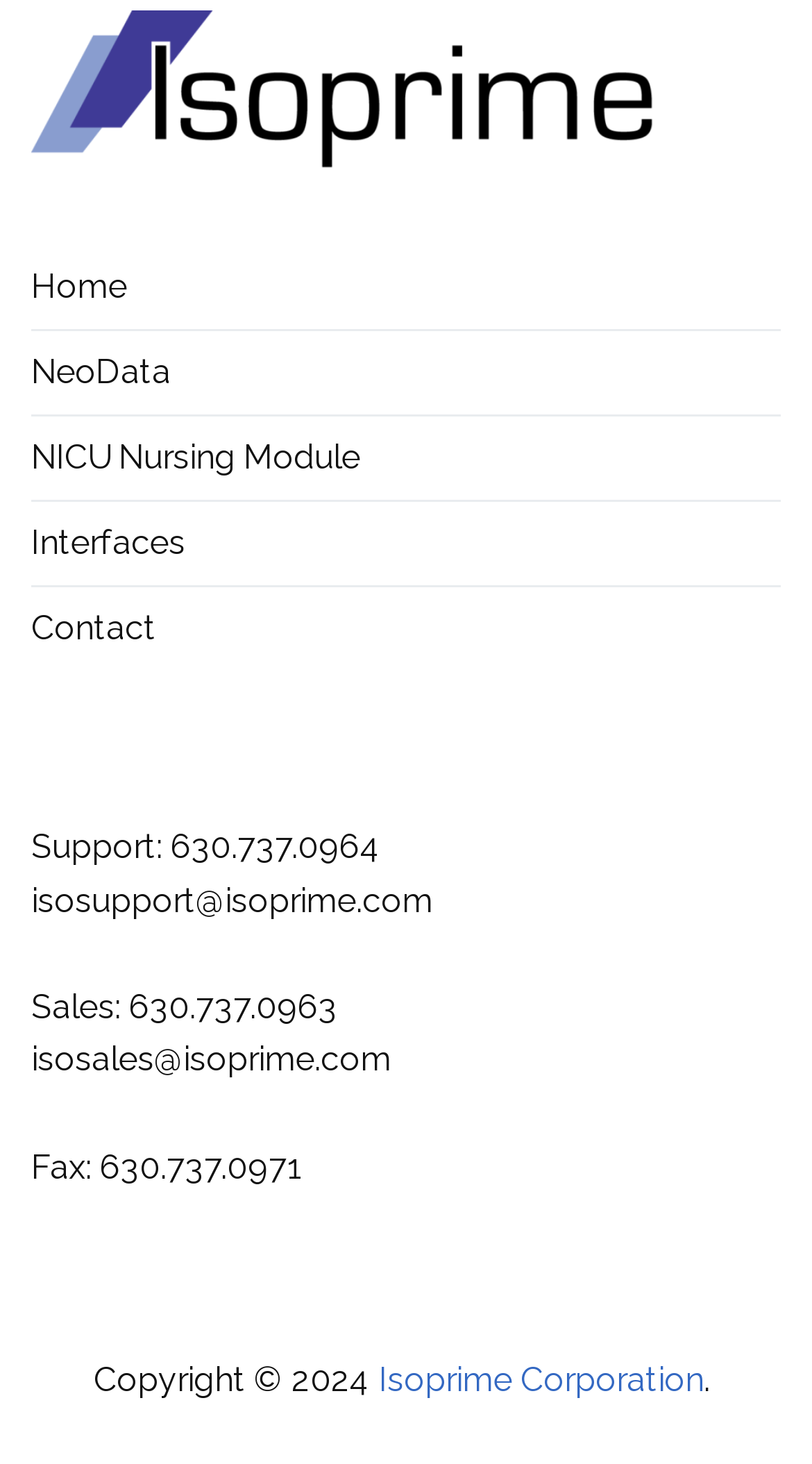Kindly respond to the following question with a single word or a brief phrase: 
What is the company name in the copyright notice?

Isoprime Corporation